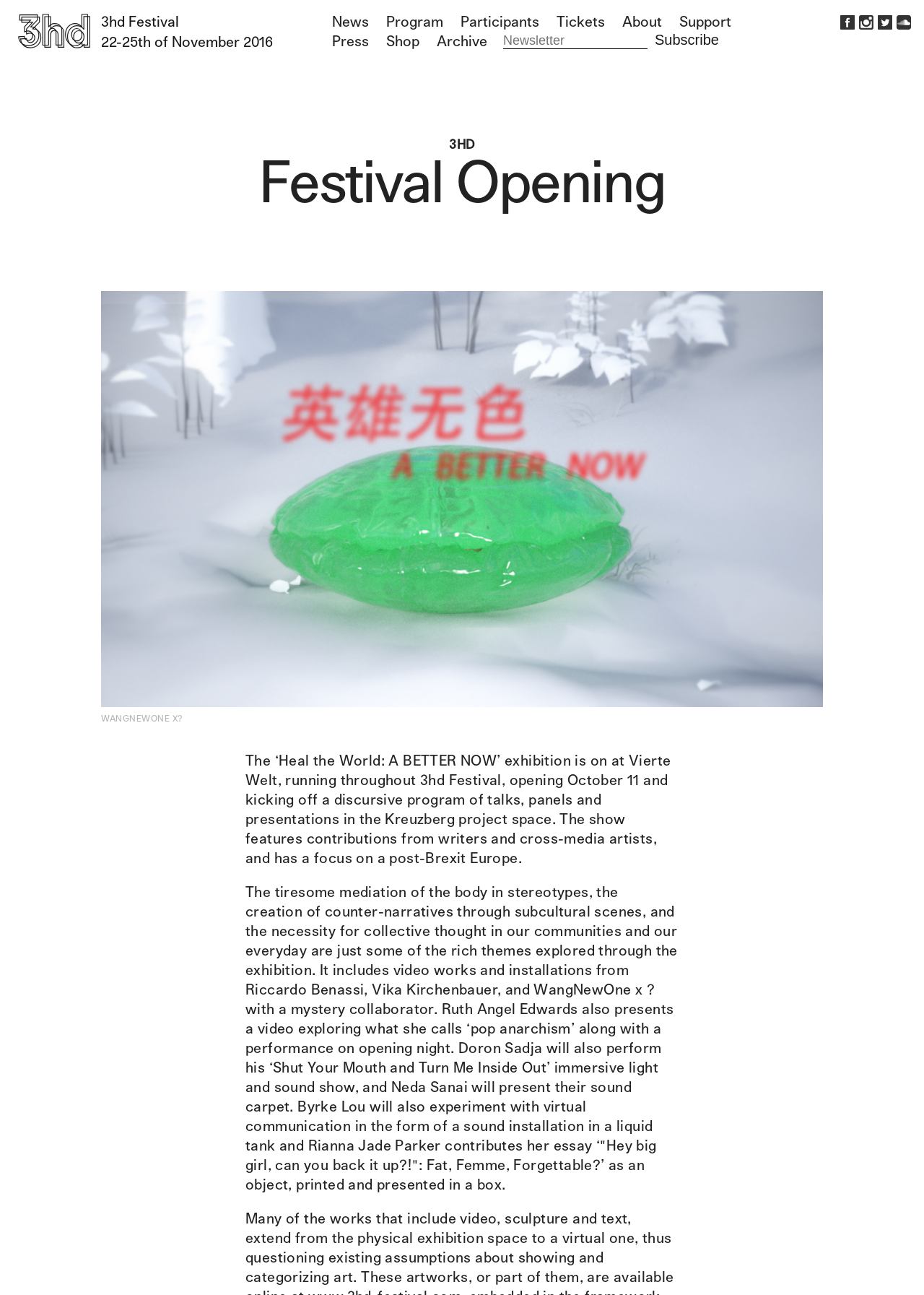Find the bounding box coordinates for the UI element whose description is: "News". The coordinates should be four float numbers between 0 and 1, in the format [left, top, right, bottom].

[0.358, 0.011, 0.401, 0.022]